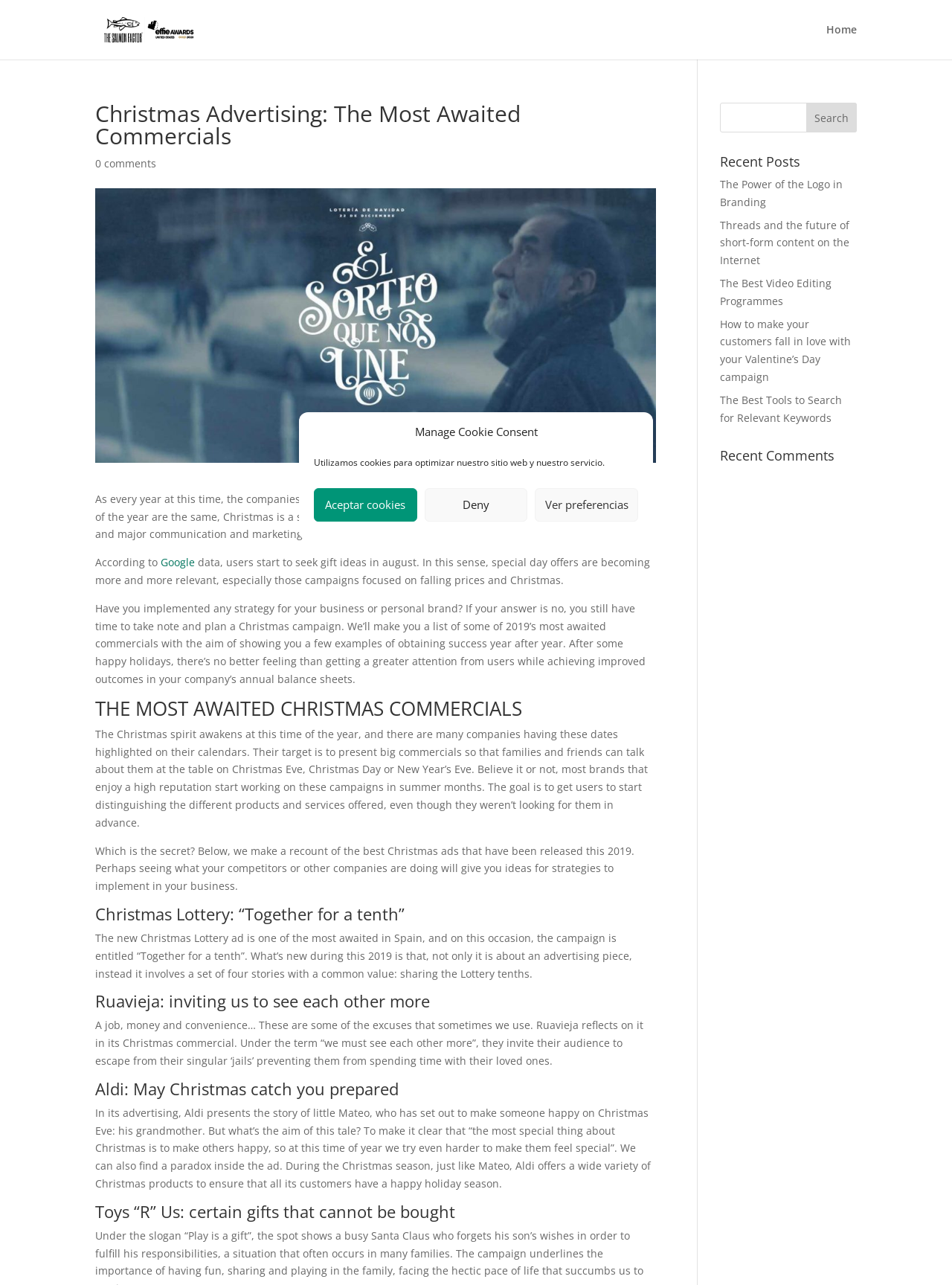Please identify the coordinates of the bounding box that should be clicked to fulfill this instruction: "Click on the 'Home' link".

[0.868, 0.019, 0.9, 0.046]